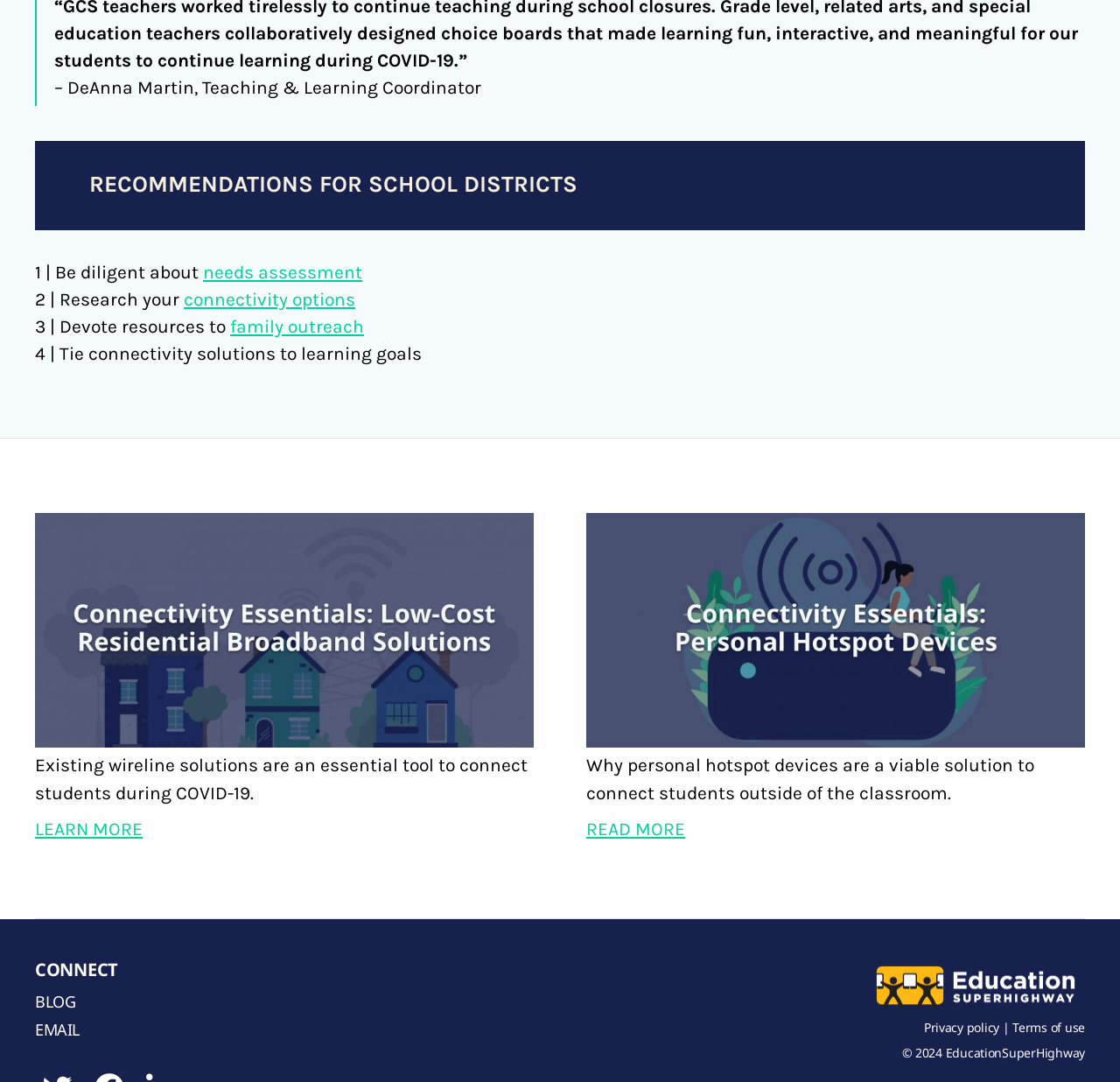Please identify the bounding box coordinates of where to click in order to follow the instruction: "Learn more about 'Low-Cost Residential Broadband Solutions'".

[0.031, 0.757, 0.127, 0.776]